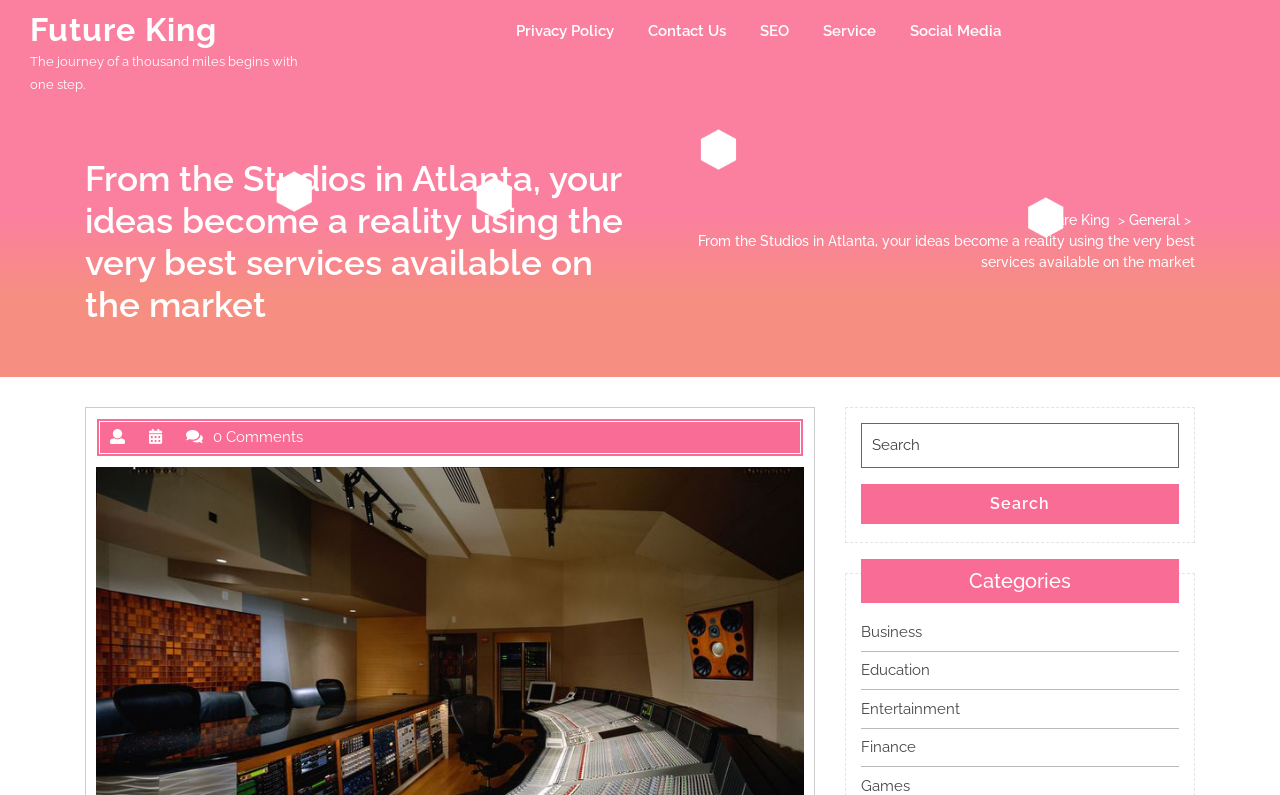Highlight the bounding box coordinates of the element you need to click to perform the following instruction: "Subscribe to the newsletter."

None